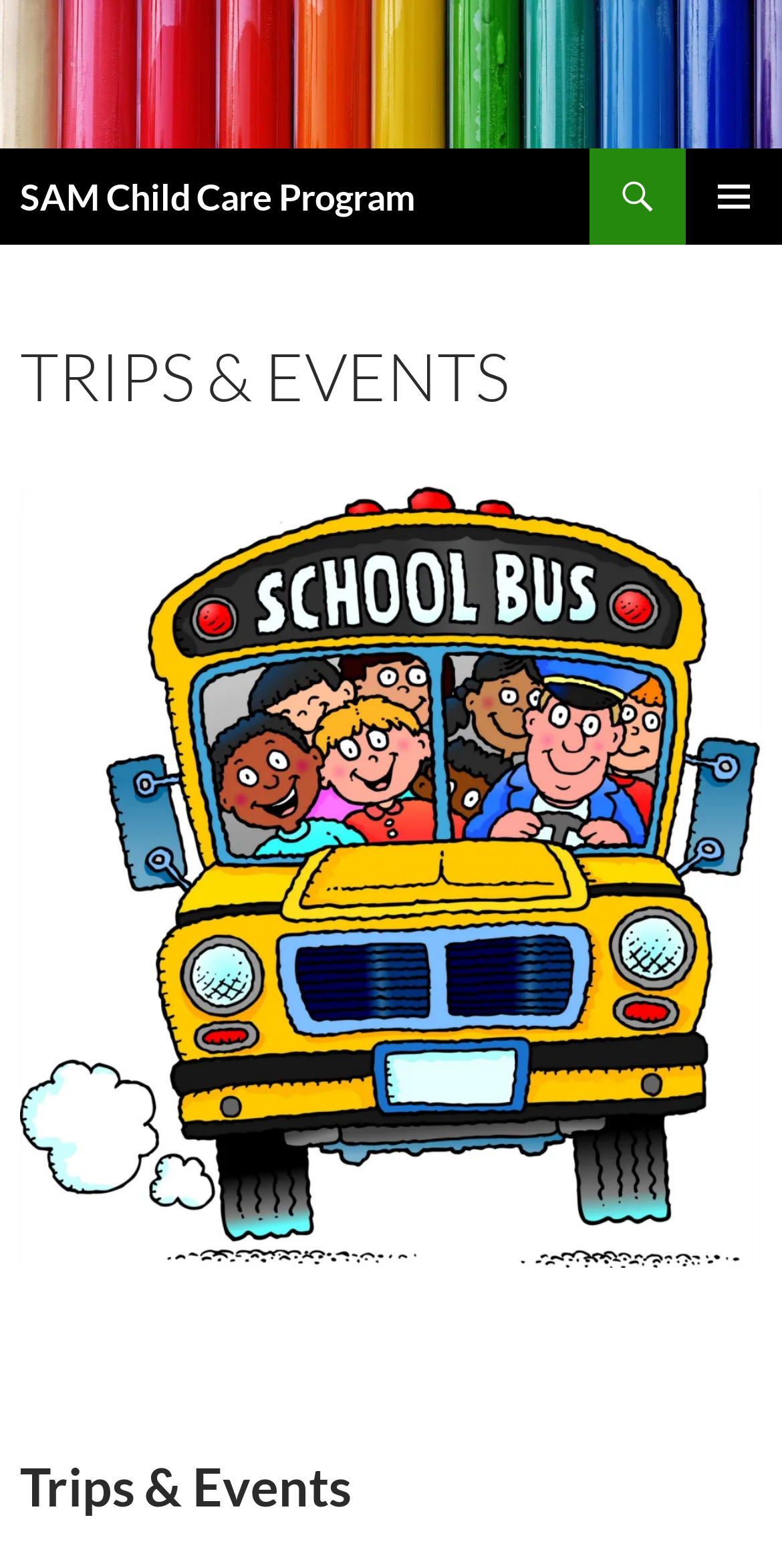Provide a thorough summary of the webpage.

The webpage is about Trips & Events, specifically for April 2024 Vacation Day and Half Day Programs. At the top left of the page, there is a logo image of SAM Child Care Program, accompanied by a link with the same name. Below the logo, there is a heading with the same title, "SAM Child Care Program". 

To the right of the logo, there are three links: "SAM Child Care Program", "Search", and a button labeled "PRIMARY MENU". The "Search" link is located slightly below the logo, while the "PRIMARY MENU" button is positioned at the top right corner of the page. 

Below these top elements, there is a "SKIP TO CONTENT" link, which is followed by a header section. The header section contains a large heading titled "TRIPS & EVENTS", taking up most of the page width. 

Below the header, there is a large figure or image that occupies a significant portion of the page. At the very bottom of the page, there is another heading with the same title, "Trips & Events".